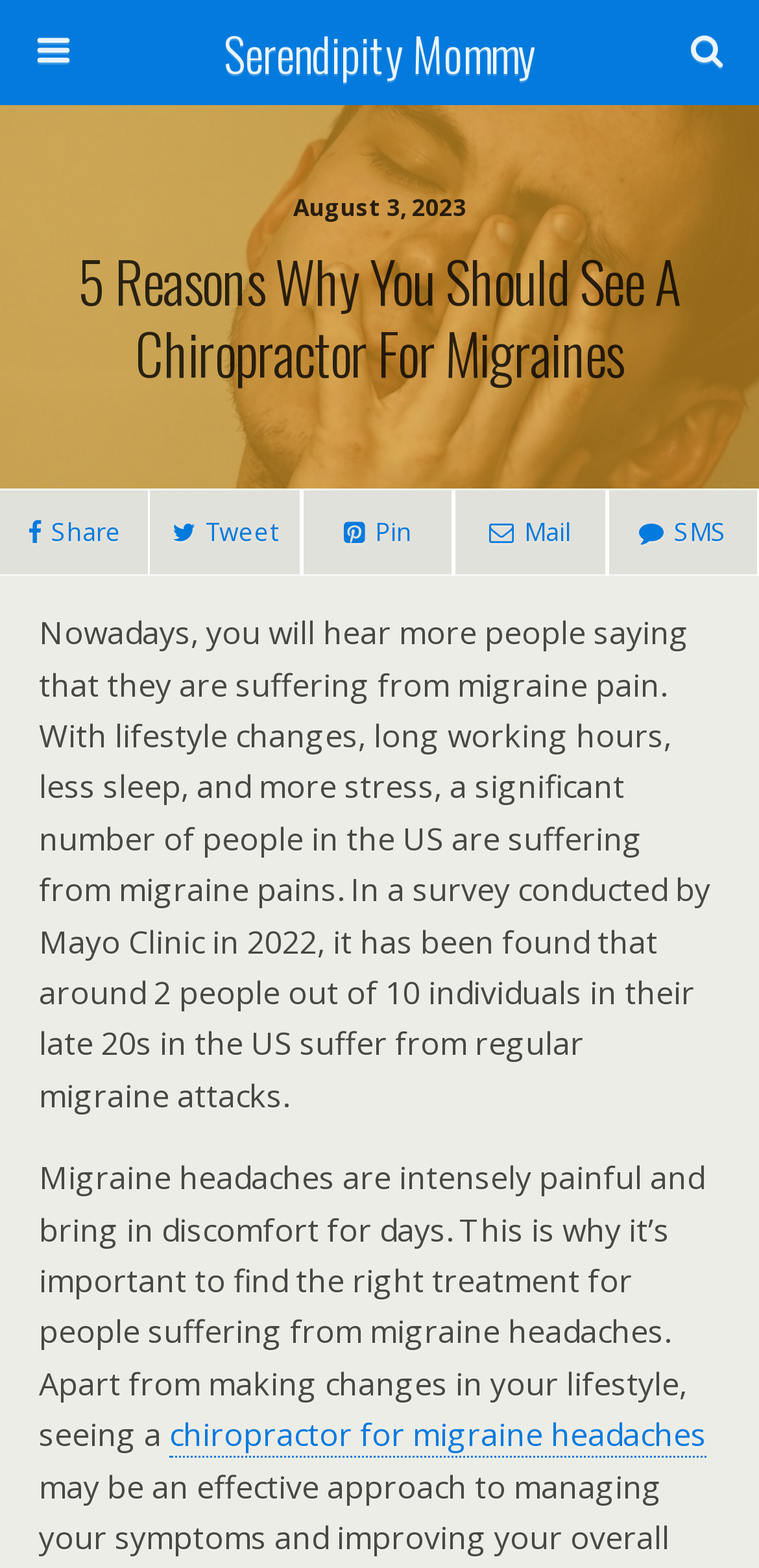Generate the title text from the webpage.

5 Reasons Why You Should See A Chiropractor For Migraines